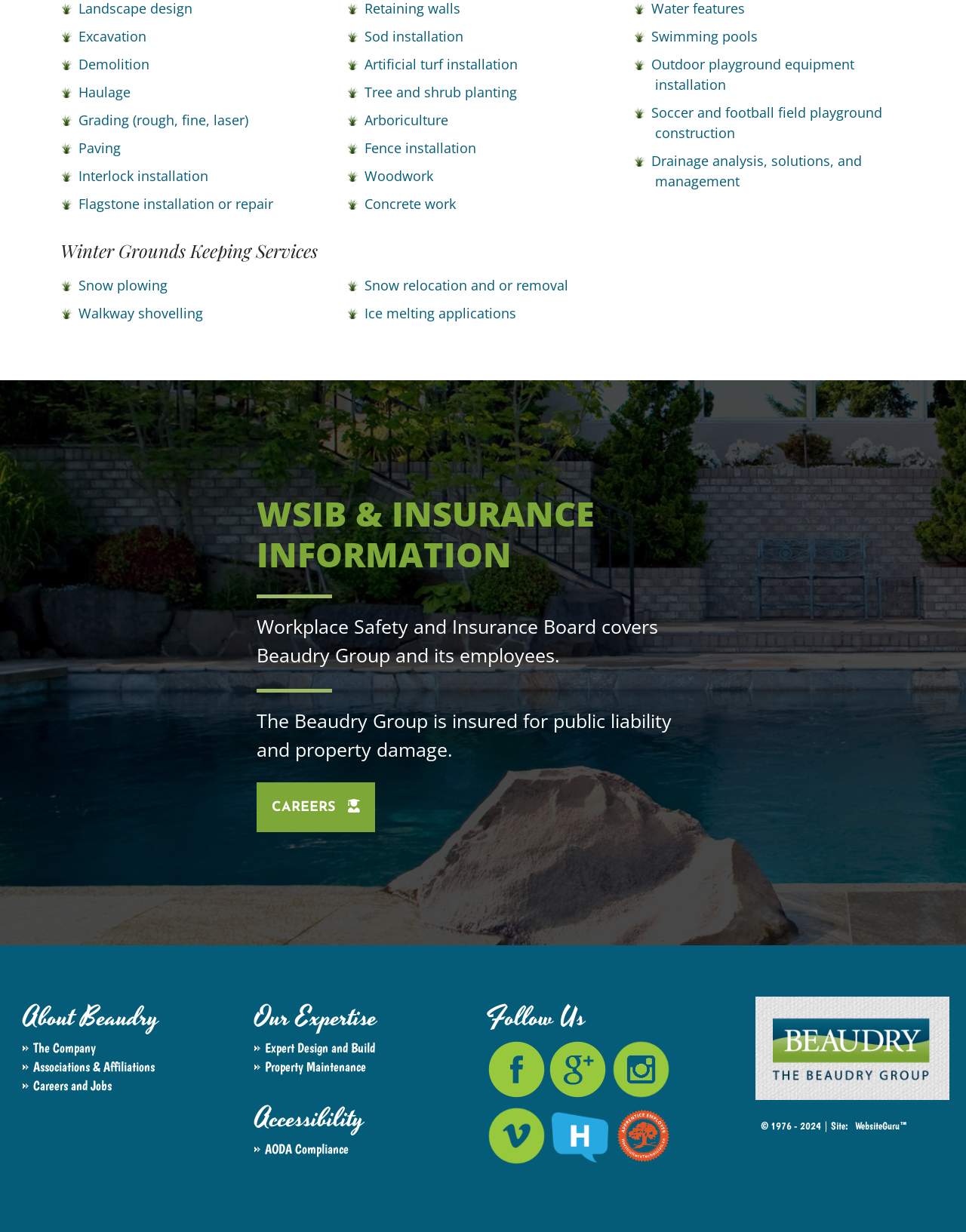Find the bounding box of the web element that fits this description: "AODA Compliance".

[0.274, 0.927, 0.361, 0.939]